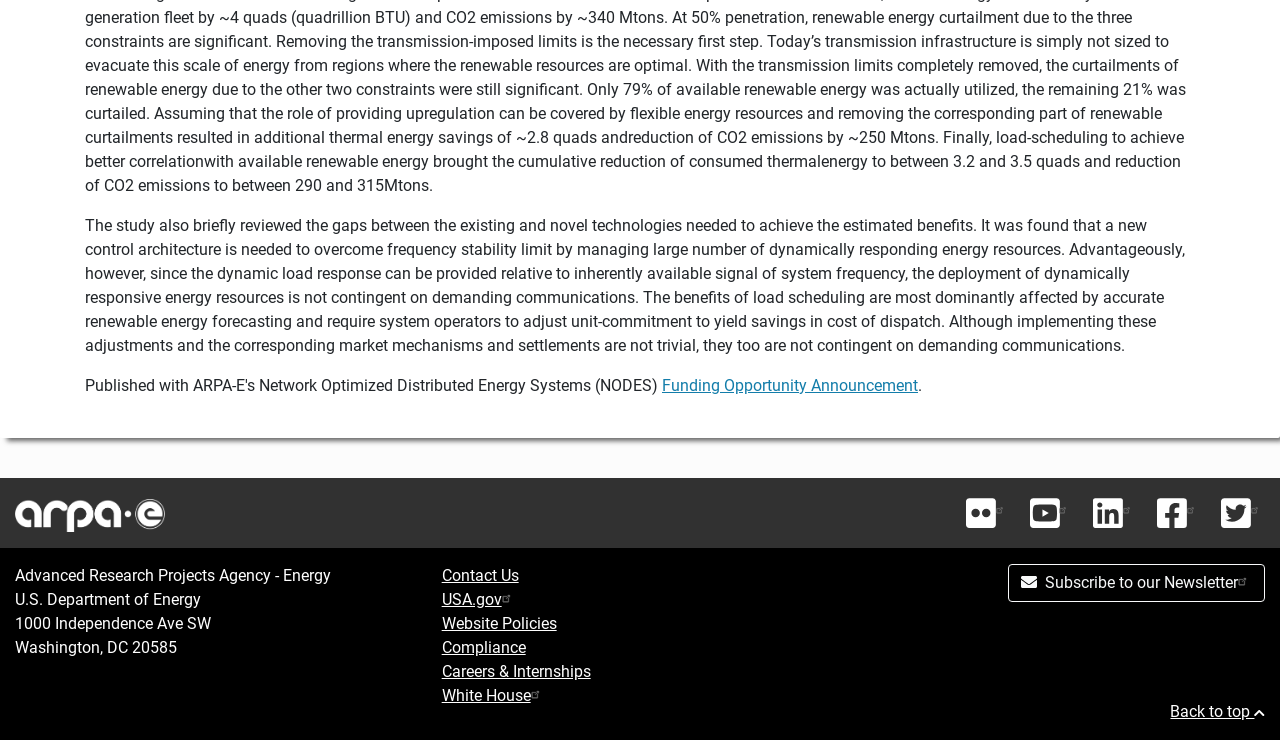Carefully examine the image and provide an in-depth answer to the question: What is the name of the department?

I found the answer by looking at the static text element with the bounding box coordinates [0.012, 0.798, 0.157, 0.823], which contains the text 'U.S. Department of Energy'.